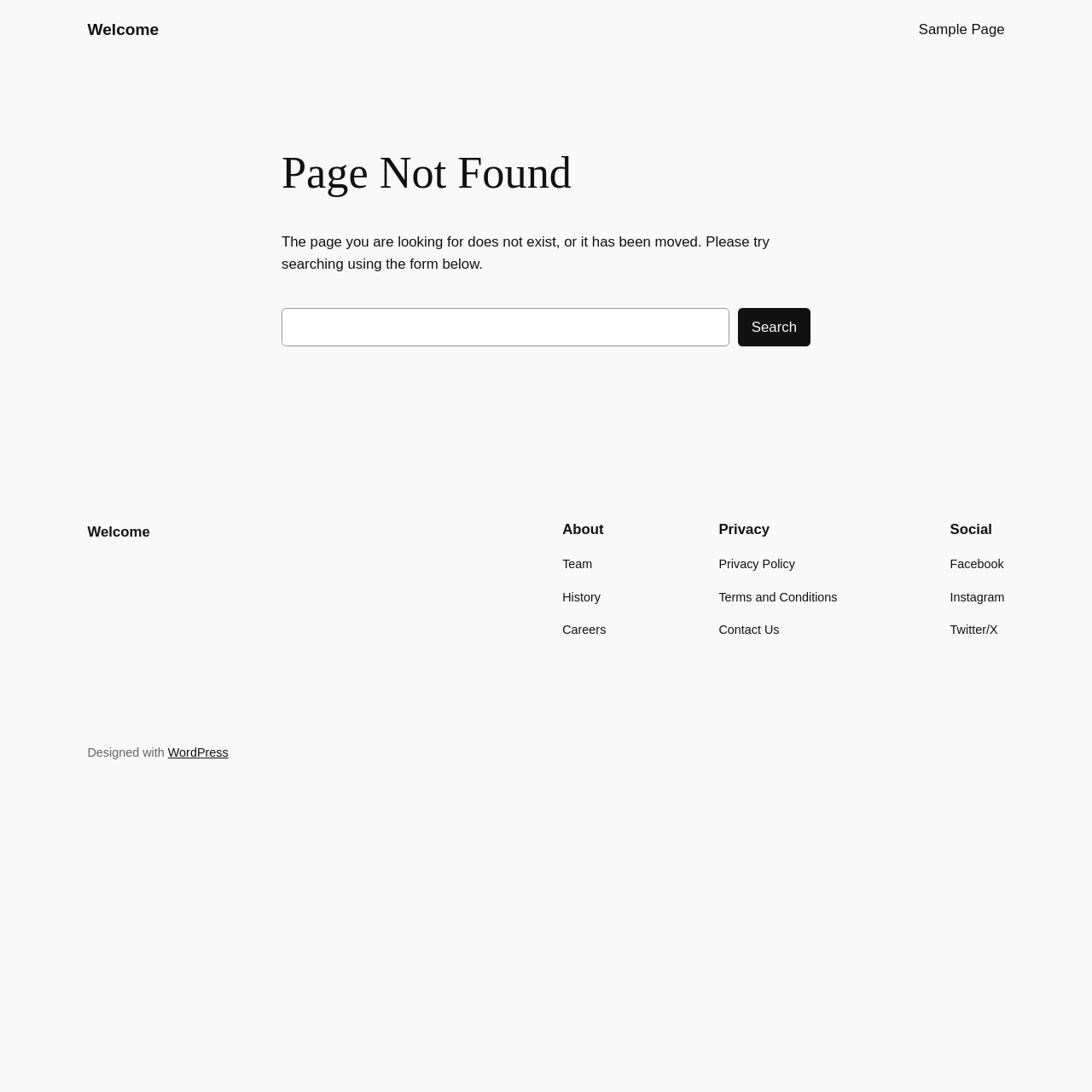Provide the bounding box coordinates for the UI element that is described as: "parent_node: Search name="s"".

[0.258, 0.282, 0.668, 0.317]